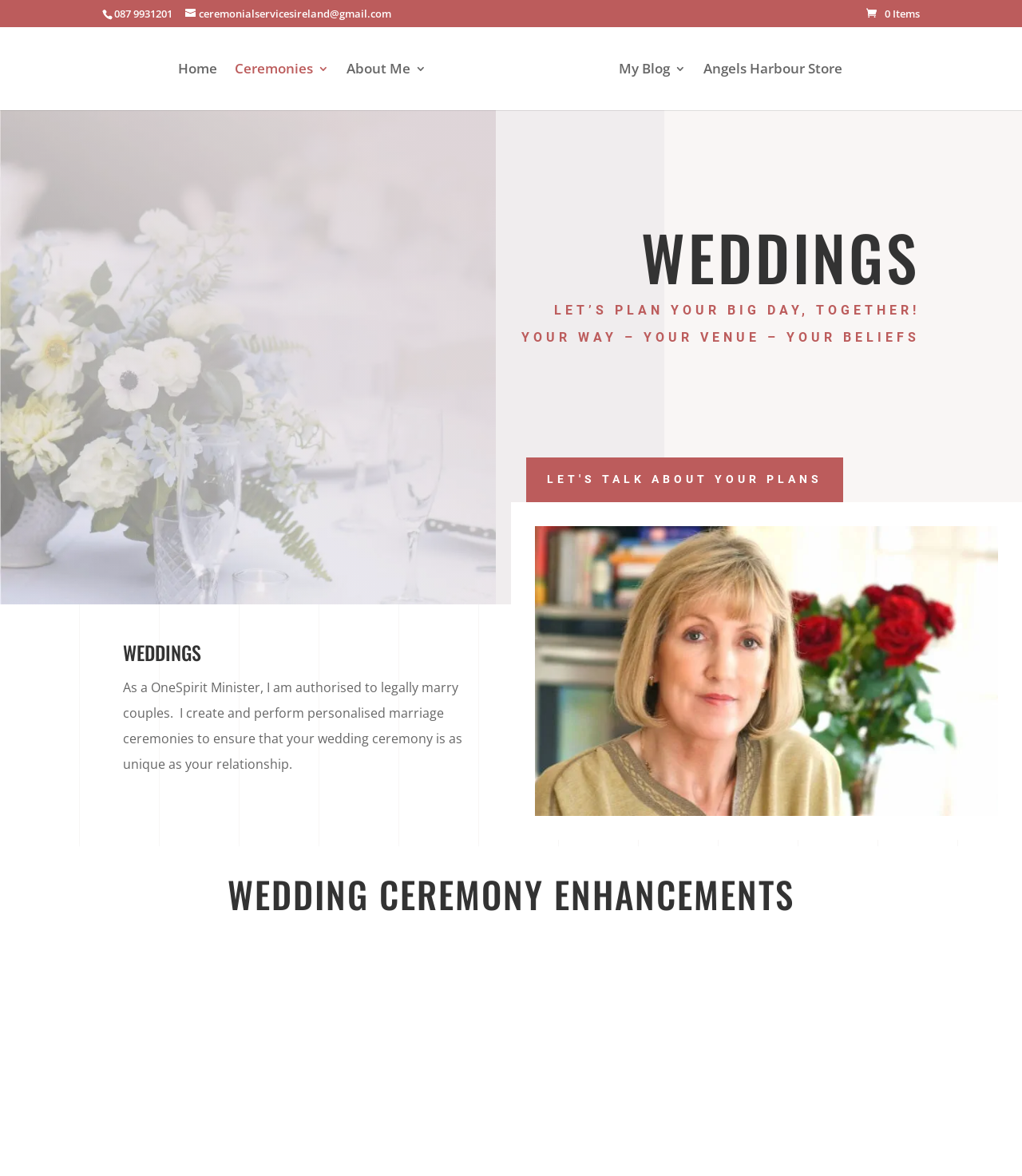Please provide a brief answer to the following inquiry using a single word or phrase:
What is the phone number on the top left?

087 9931201